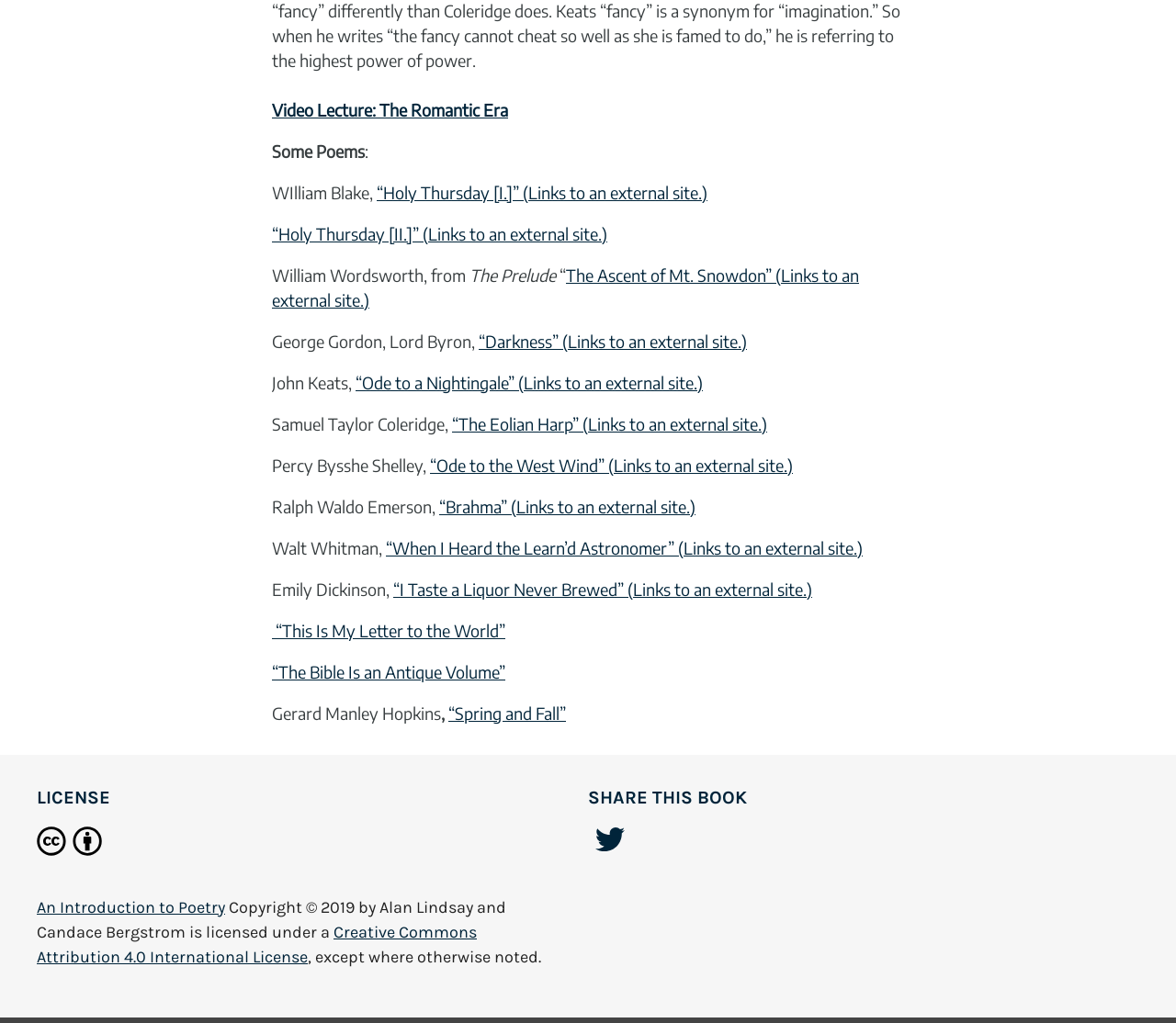Provide a one-word or one-phrase answer to the question:
What is the license under which the book is licensed?

Creative Commons Attribution 4.0 International License